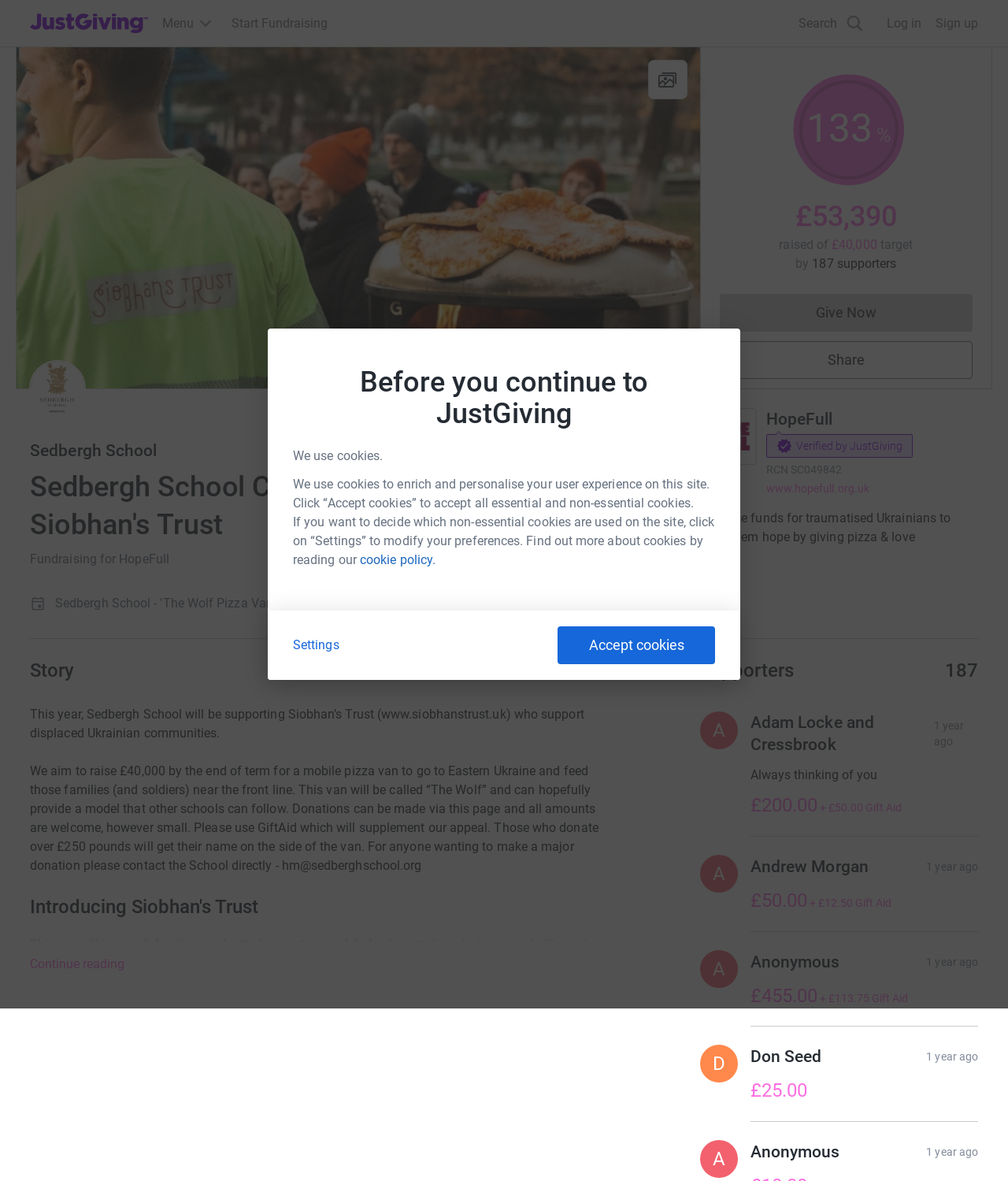Answer the question with a single word or phrase: 
What is the target amount for the fundraising campaign?

£40,000